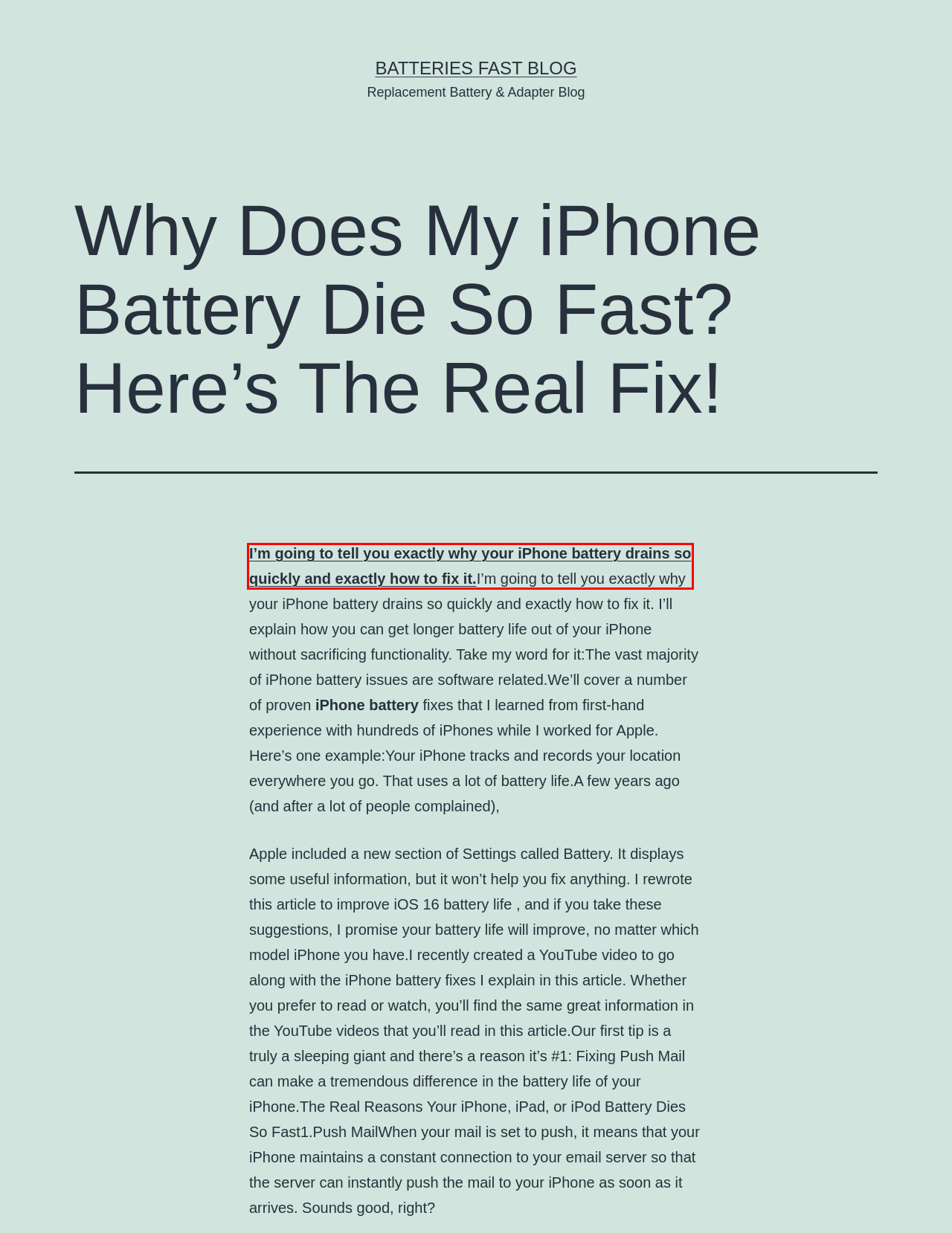Analyze the screenshot of a webpage that features a red rectangle bounding box. Pick the webpage description that best matches the new webpage you would see after clicking on the element within the red bounding box. Here are the candidates:
A. How to Remove “Important Battery Message” on iPhone XS, 11, and 12 Series – Batteries Fast Blog
B. 3.83V 4.4V 3046mAh 11.67WH Apple 616-00659 Smartphone Battery Replacement
C. Roomba s9+ review: The ultimate animal vacuum robot – Batteries Fast Blog
D. Fujitsu Lifebook S936 (6600U, 512 GB) PalmSecure Laptop Review – Batteries Fast Blog
E. iPhone X Battery Capacity, RAM, Chip Speed Revealed in China – Batteries Fast Blog
F. Batteries Fast Blog – Replacement Battery & Adapter Blog
G. Roomba 560 and 530 Released Today! 570 coming soon – Batteries Fast Blog
H. Buy Apple Smartphone Battery Online

B